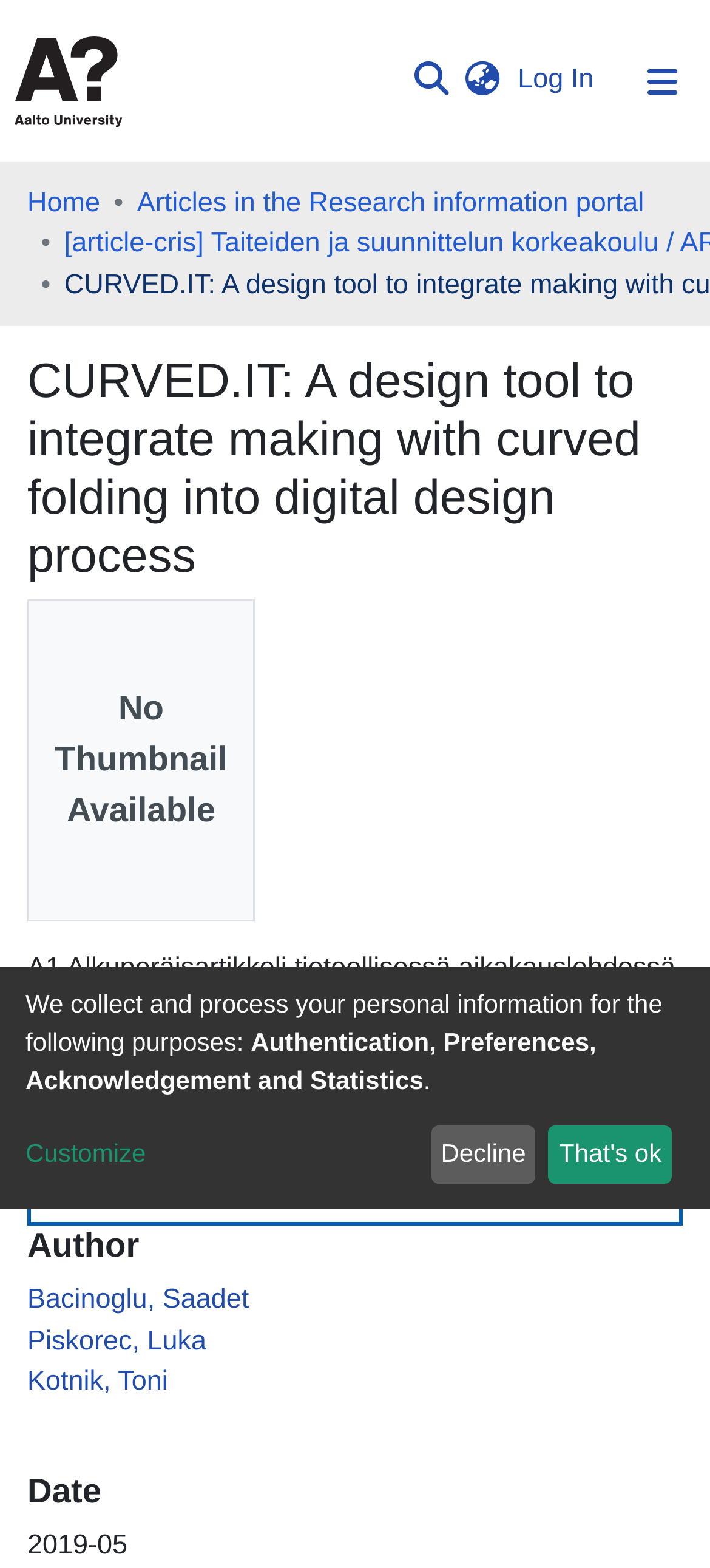Answer the question using only a single word or phrase: 
What is the name of the university mentioned?

Aalto University